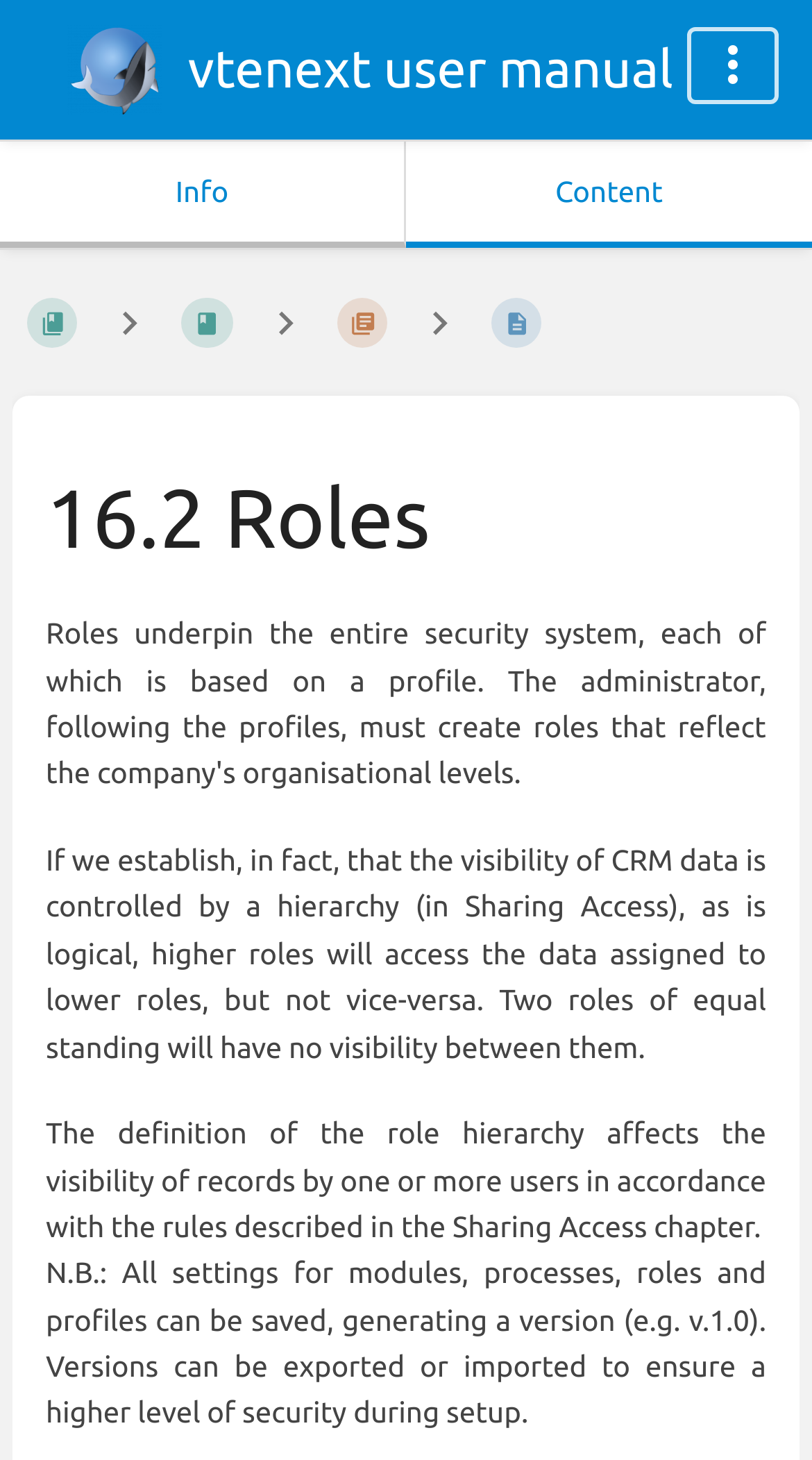What is the effect of role hierarchy on record visibility? Please answer the question using a single word or phrase based on the image.

Affects visibility of records